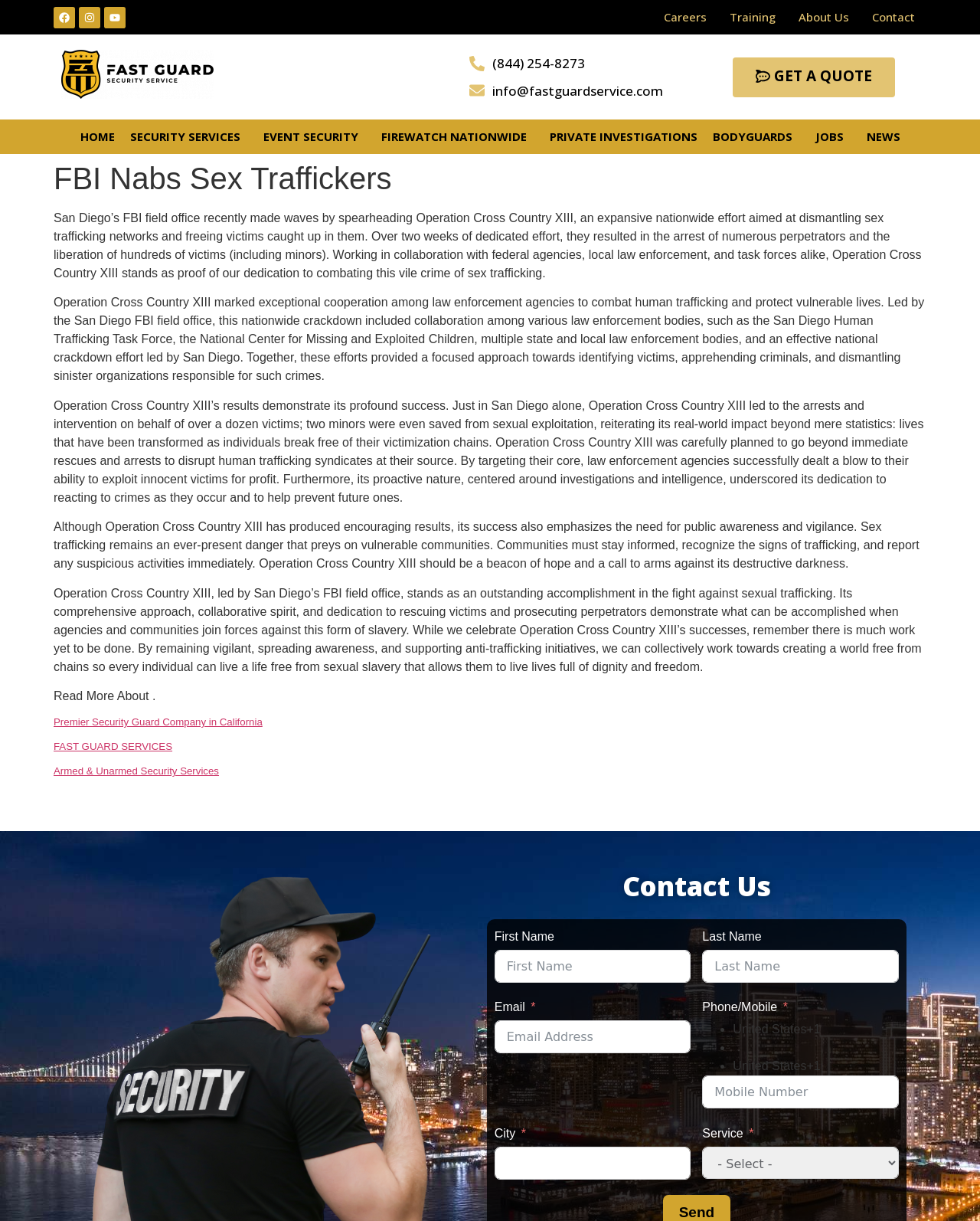Please provide a brief answer to the question using only one word or phrase: 
What is the purpose of Operation Cross Country XIII?

To combat sex trafficking